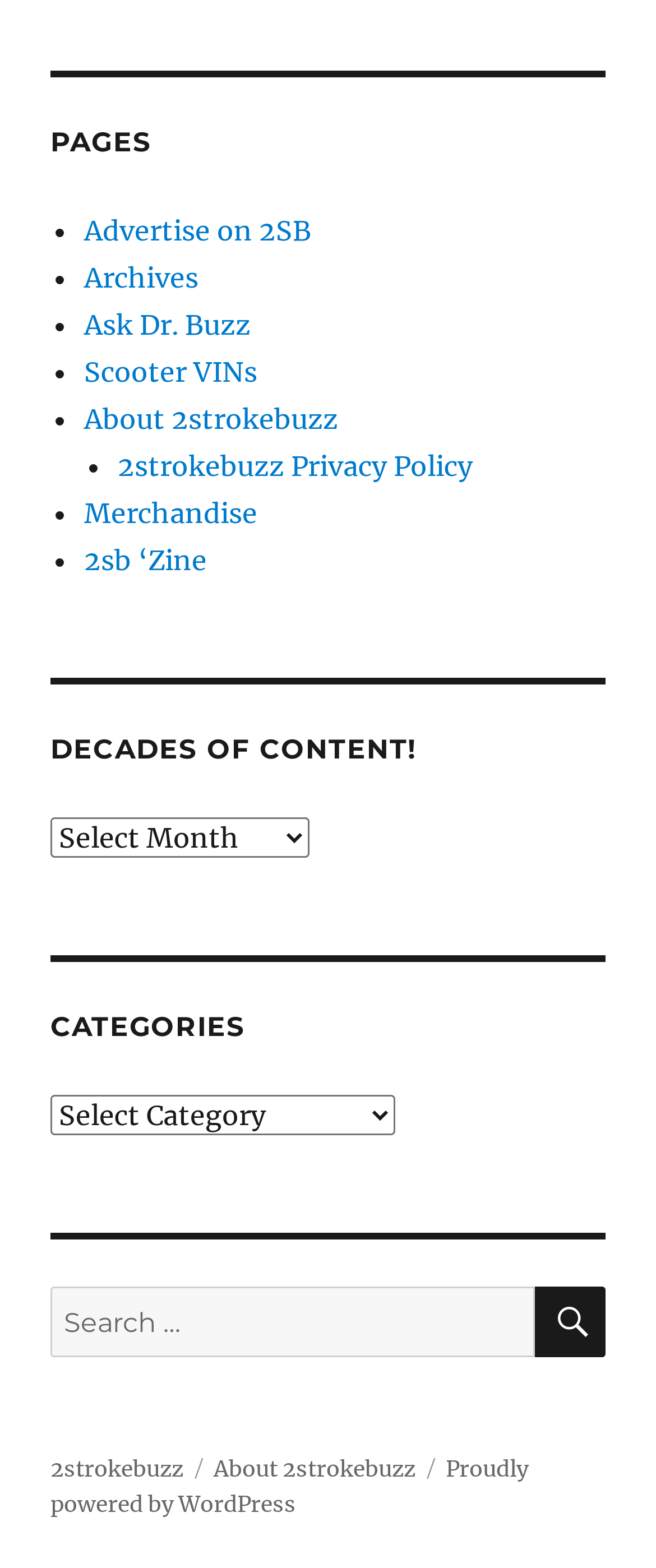Bounding box coordinates must be specified in the format (top-left x, top-left y, bottom-right x, bottom-right y). All values should be floating point numbers between 0 and 1. What are the bounding box coordinates of the UI element described as: Proudly powered by WordPress

[0.077, 0.928, 0.805, 0.969]